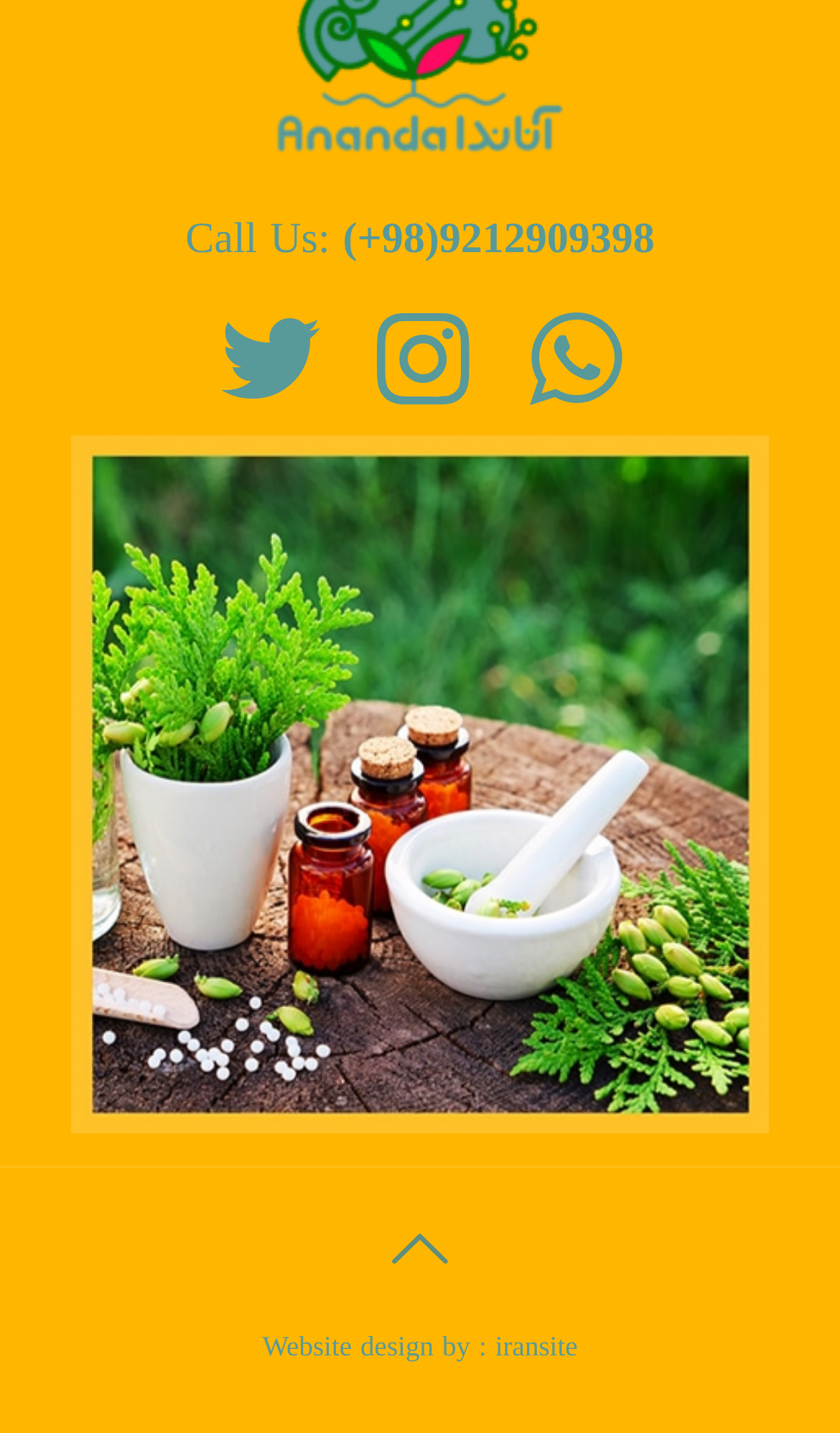How many social media links are there?
Based on the screenshot, provide your answer in one word or phrase.

3